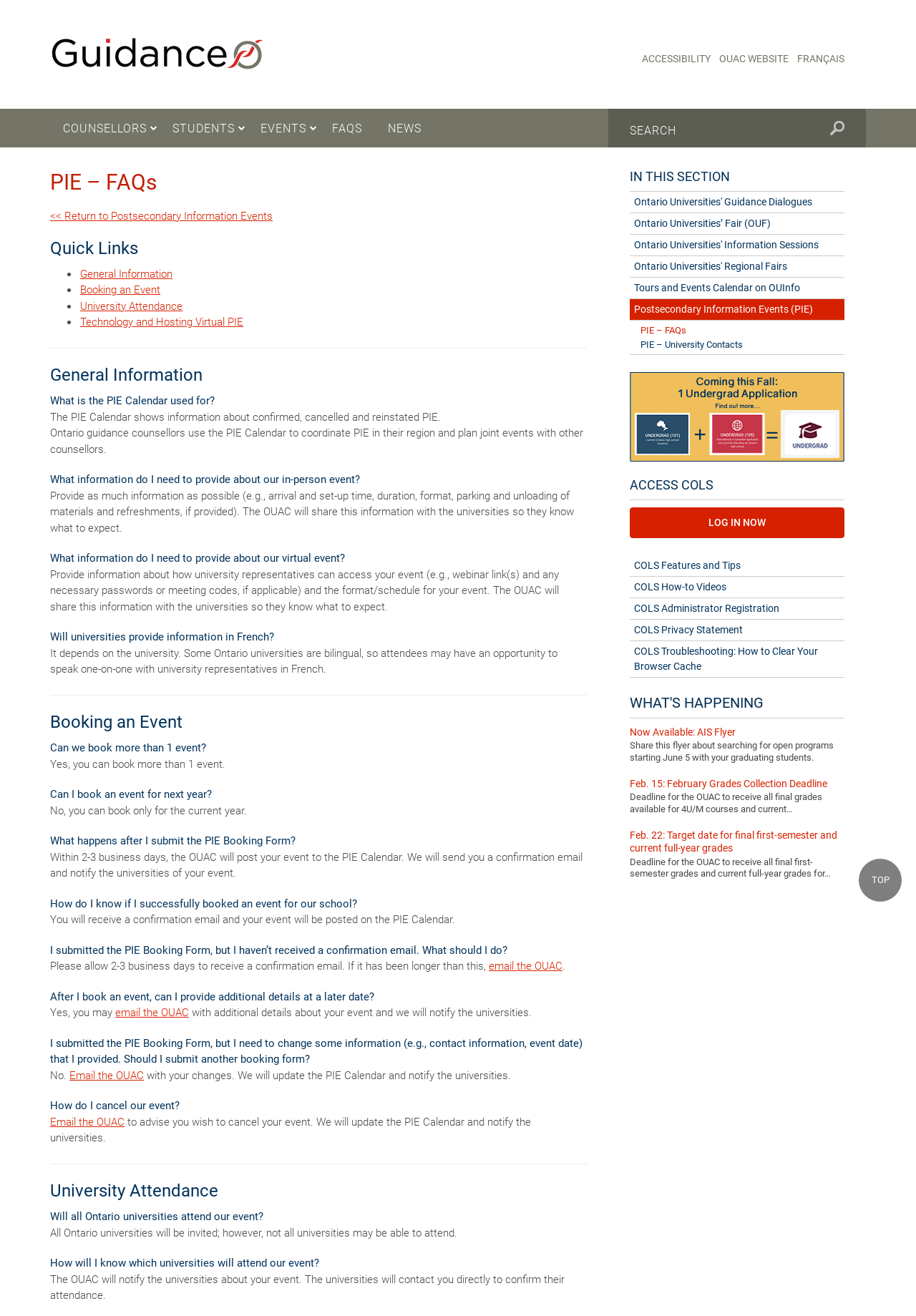Pinpoint the bounding box coordinates of the element you need to click to execute the following instruction: "Read General Information". The bounding box should be represented by four float numbers between 0 and 1, in the format [left, top, right, bottom].

[0.055, 0.278, 0.641, 0.292]